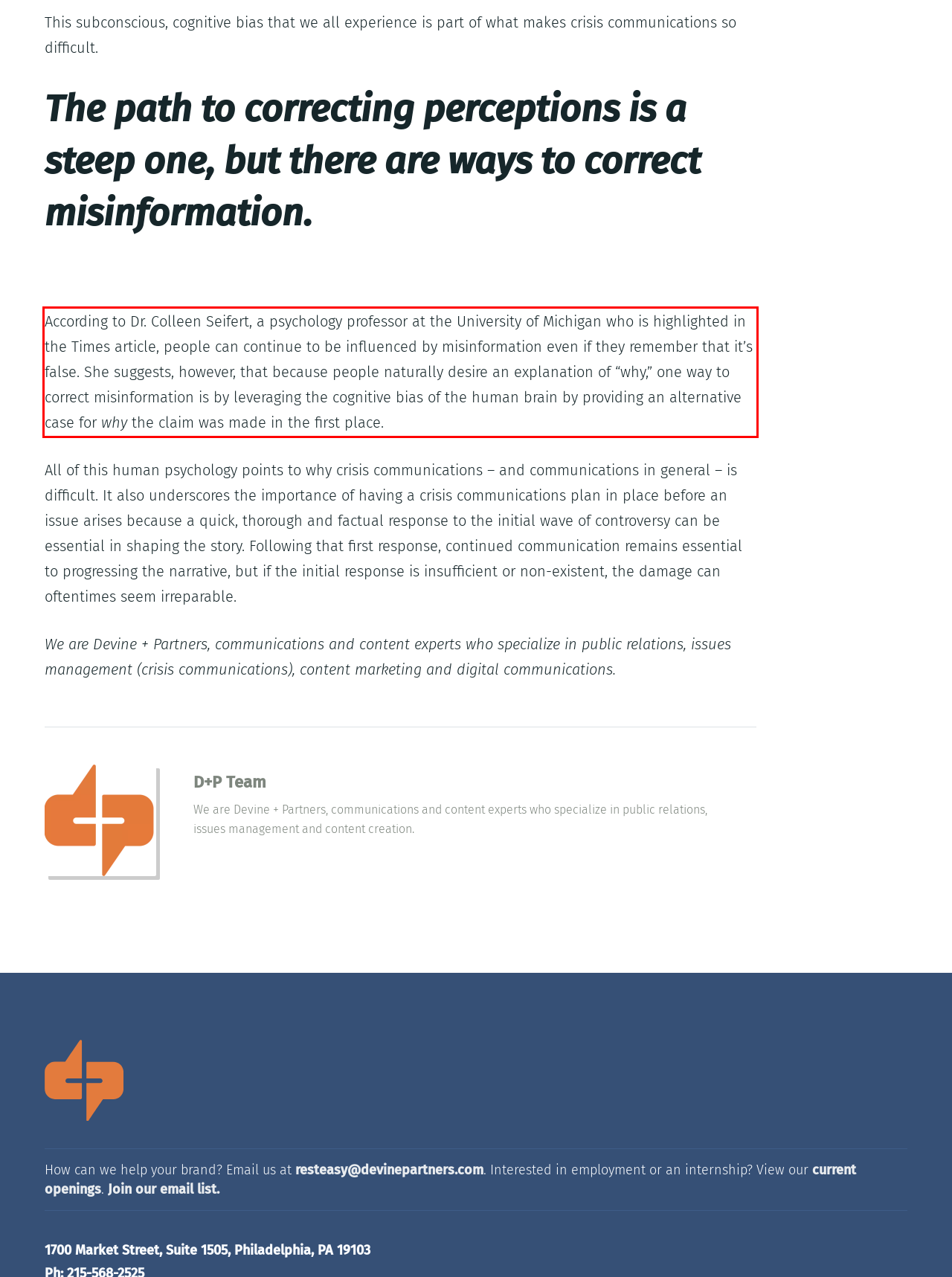Please examine the screenshot of the webpage and read the text present within the red rectangle bounding box.

According to Dr. Colleen Seifert, a psychology professor at the University of Michigan who is highlighted in the Times article, people can continue to be influenced by misinformation even if they remember that it’s false. She suggests, however, that because people naturally desire an explanation of “why,” one way to correct misinformation is by leveraging the cognitive bias of the human brain by providing an alternative case for why the claim was made in the first place.